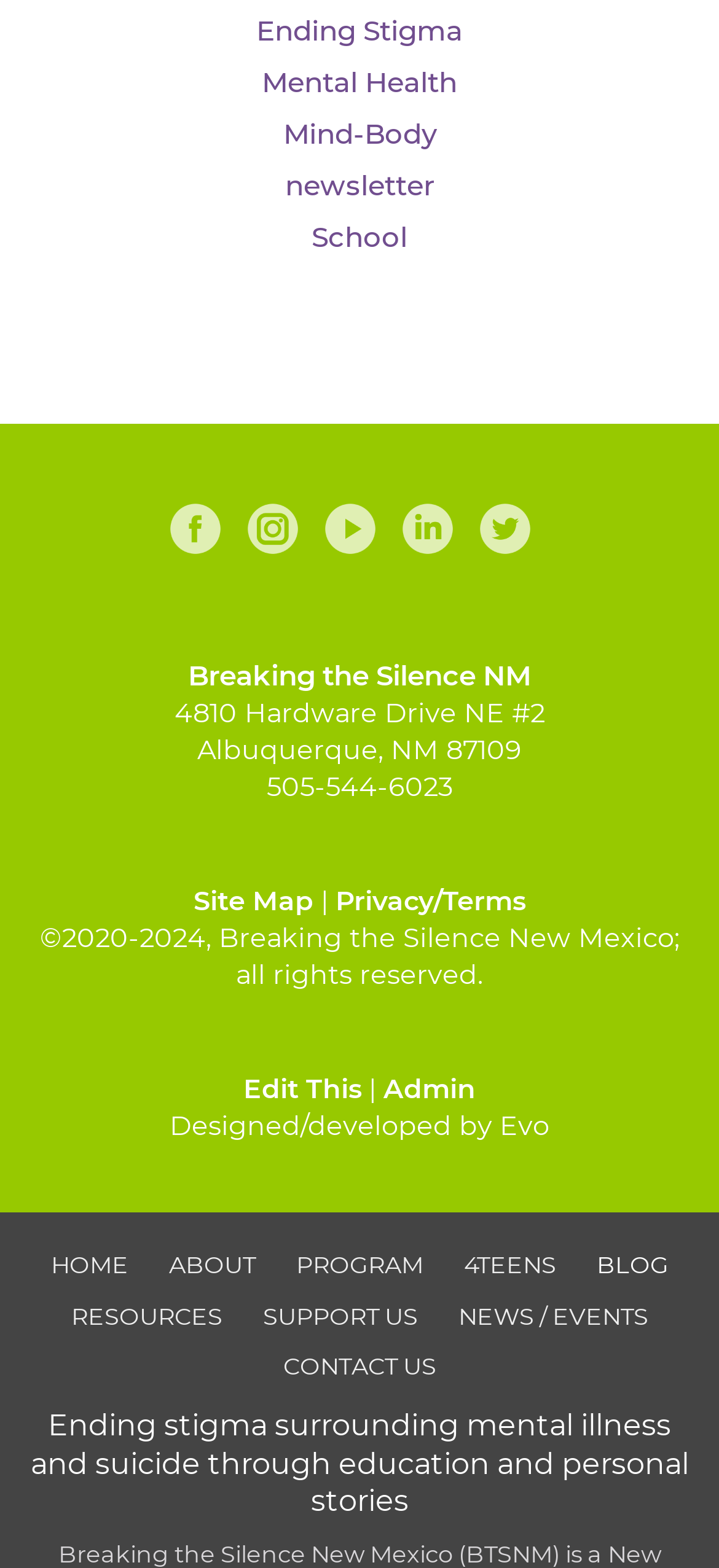Determine the coordinates of the bounding box for the clickable area needed to execute this instruction: "Read the 'Breaking the Silence NM' heading".

[0.038, 0.418, 0.962, 0.443]